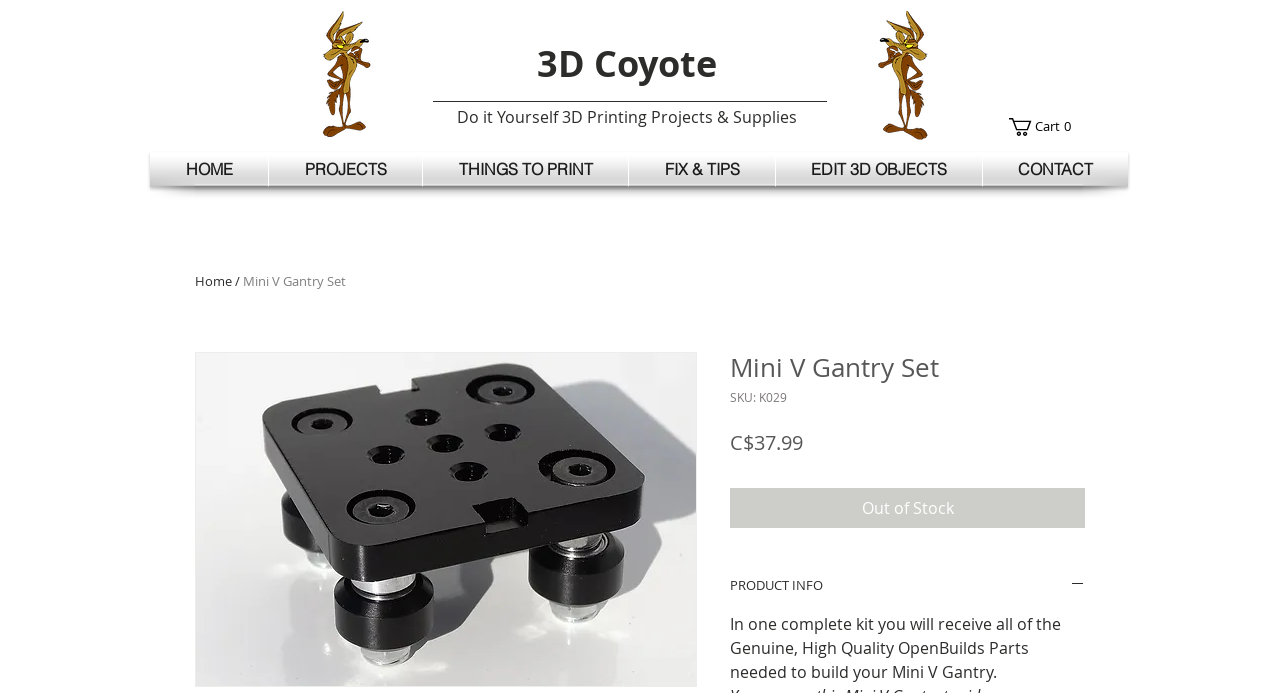Given the description of the UI element: "EDIT 3D OBJECTS", predict the bounding box coordinates in the form of [left, top, right, bottom], with each value being a float between 0 and 1.

[0.606, 0.219, 0.767, 0.27]